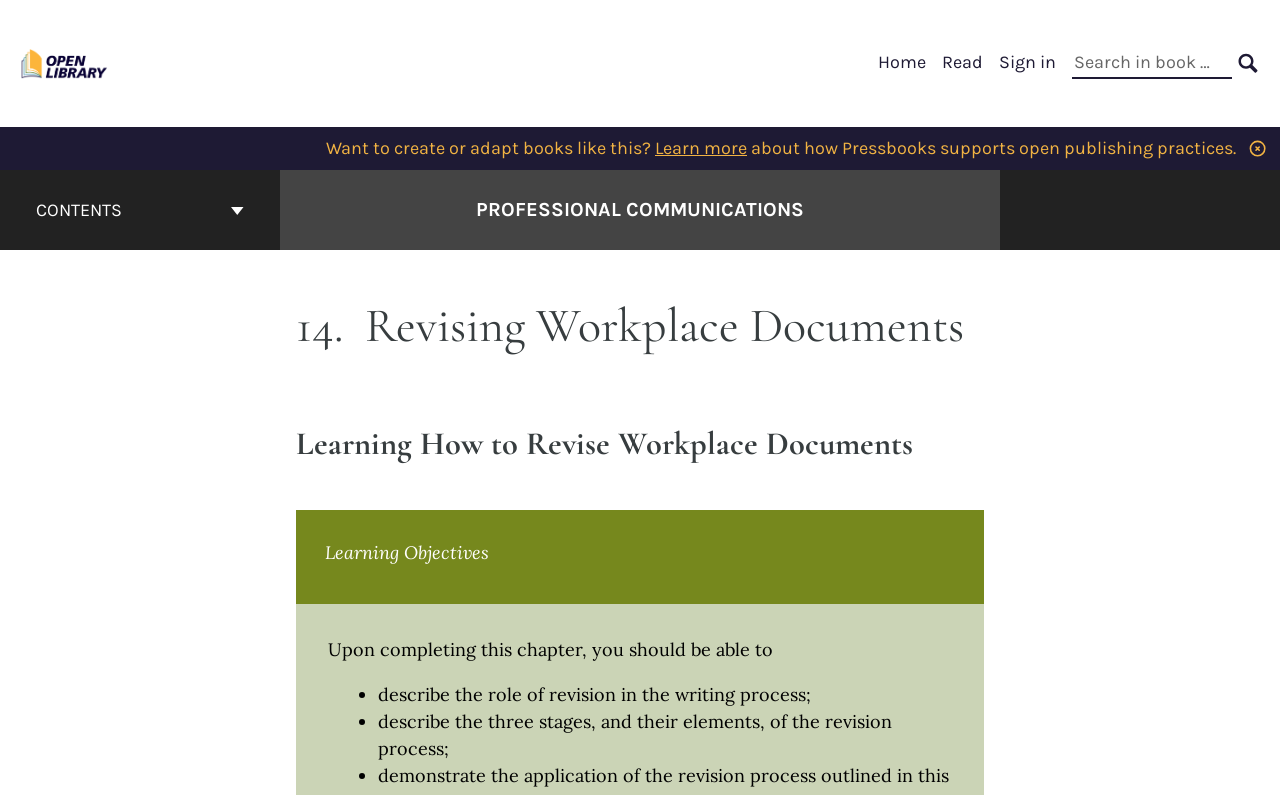What is the name of the platform shown in the logo?
Respond with a short answer, either a single word or a phrase, based on the image.

Open Library Publishing Platform